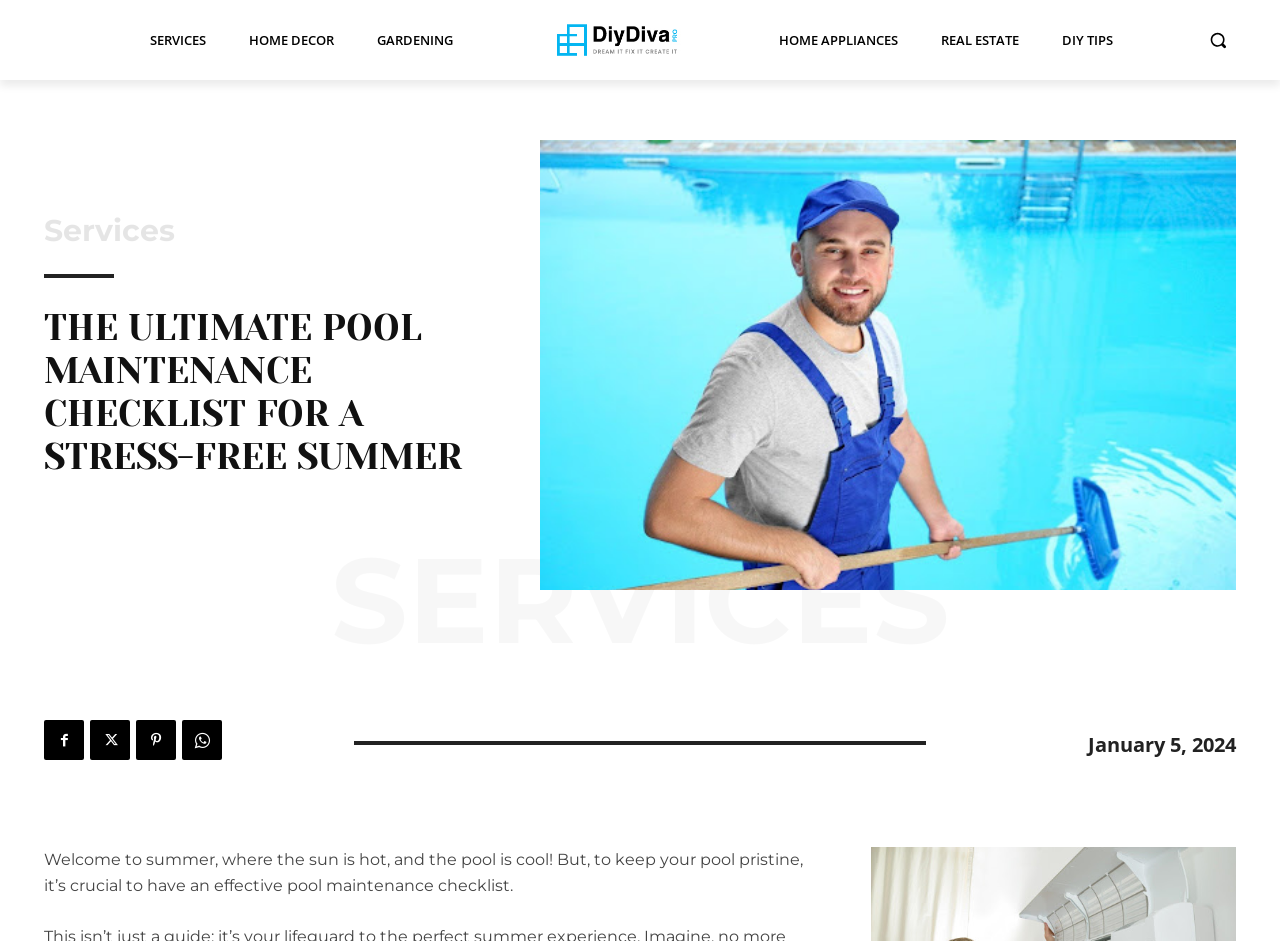Generate a comprehensive description of the contents of the webpage.

The webpage is about an ultimate pool maintenance checklist for a stress-free summer. At the top, there are several links to different categories, including "SERVICES", "HOME DECOR", "GARDENING", "HOME APPLIANCES", "REAL ESTATE", and "DIY TIPS", which are evenly spaced and span across the top of the page. 

To the right of these links, there is a logo, which is an image. Below the logo, there is a search button with a small magnifying glass icon. 

The main content of the page starts with a large heading that reads "THE ULTIMATE POOL MAINTENANCE CHECKLIST FOR A STRESS-FREE SUMMER". Below this heading, there is a link to "SERVICES" and several social media links, represented by icons. 

On the bottom right of the page, there is a timestamp showing the date "January 5, 2024". Above the timestamp, there is a paragraph of text that welcomes readers to summer and emphasizes the importance of having an effective pool maintenance checklist to keep their pool pristine.